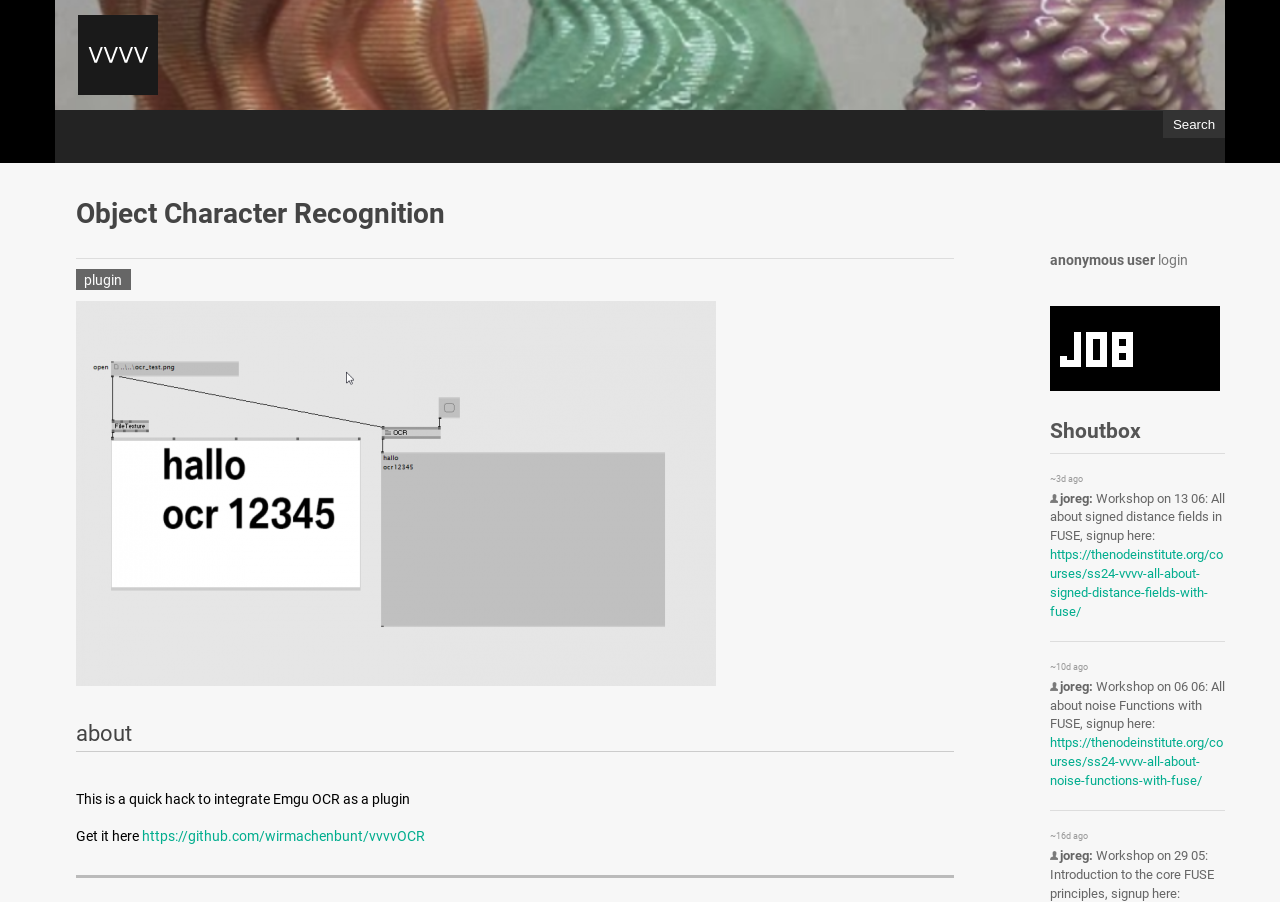Please identify the bounding box coordinates of the element that needs to be clicked to perform the following instruction: "Check the shoutbox".

[0.82, 0.467, 0.957, 0.503]